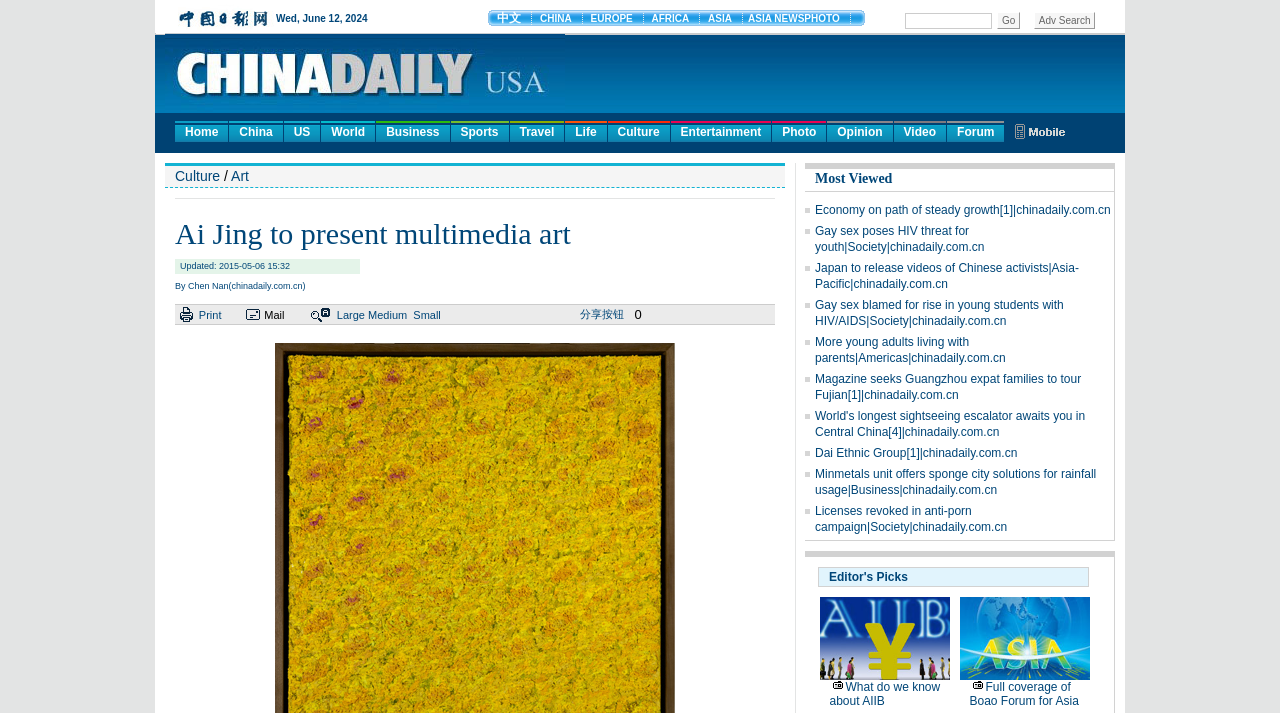Describe all the key features and sections of the webpage thoroughly.

The webpage is about Chinese artist Ai Jing's upcoming exhibition, "Dialogues", at the Ambrosian Art Gallery of the Veneranda Biblioteca Ambrosiana Museum in Milan, Italy. 

At the top of the page, there is a navigation menu with links to various sections of the website, including "Home", "China", "US", "World", "Business", "Sports", "Travel", "Life", "Culture", "Entertainment", "Photo", "Opinion", "Video", and "Forum". 

Below the navigation menu, there is a section with a heading "Ai Jing to present multimedia art" and a subheading "Updated: 2015-05-06 15:32" followed by the author's name "By Chen Nan(chinadaily.com.cn)". 

To the right of this section, there is a table with several rows, each containing a link to a different news article. The articles' titles include "Economy on path of steady growth", "Gay sex poses HIV threat for youth", "Japan to release videos of Chinese activists", and several others. 

At the bottom of the page, there is a section with a heading "Most Viewed" and a list of links to popular news articles.